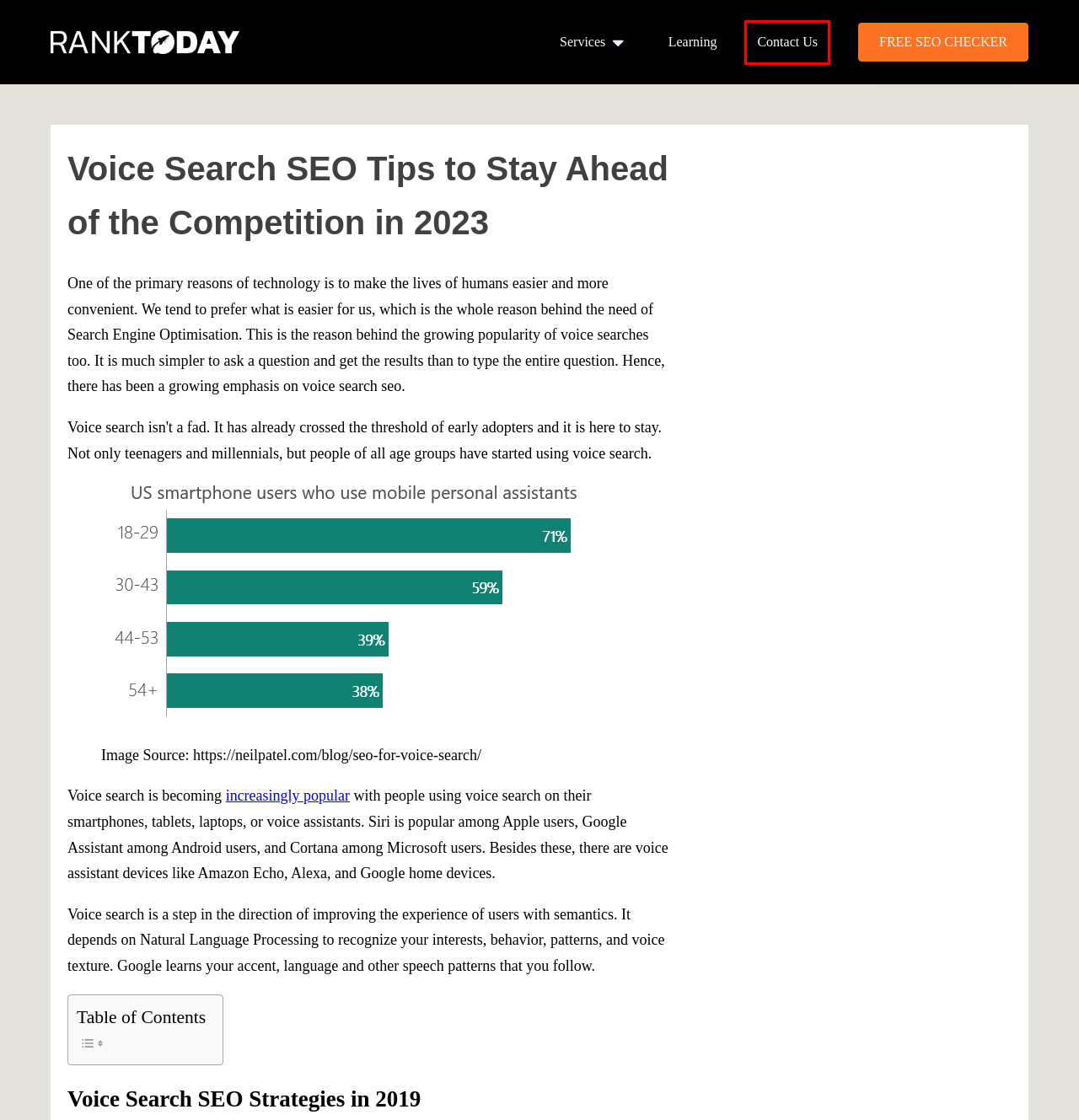Look at the screenshot of a webpage where a red bounding box surrounds a UI element. Your task is to select the best-matching webpage description for the new webpage after you click the element within the bounding box. The available options are:
A. SEO Learning Center | SEO Tips | SEO News
B. Contact Us At Rank Today Specialist | Free SEO Consultation
C. Seo For Construction Companies - Remodeler SEO| RankToday
D. Local SEO For Roofing Companies - Roofing SEO Pros
E. Business Listing Services| Boost Your Business At RankToday
F. Top SEO Company USA | SEO Services Agency | Rank Today
G. SEO Checker The Best Free SEO Analysis Tool | Test Your Site
H. Content Marketing Agency Virginia USA | RankToday

B